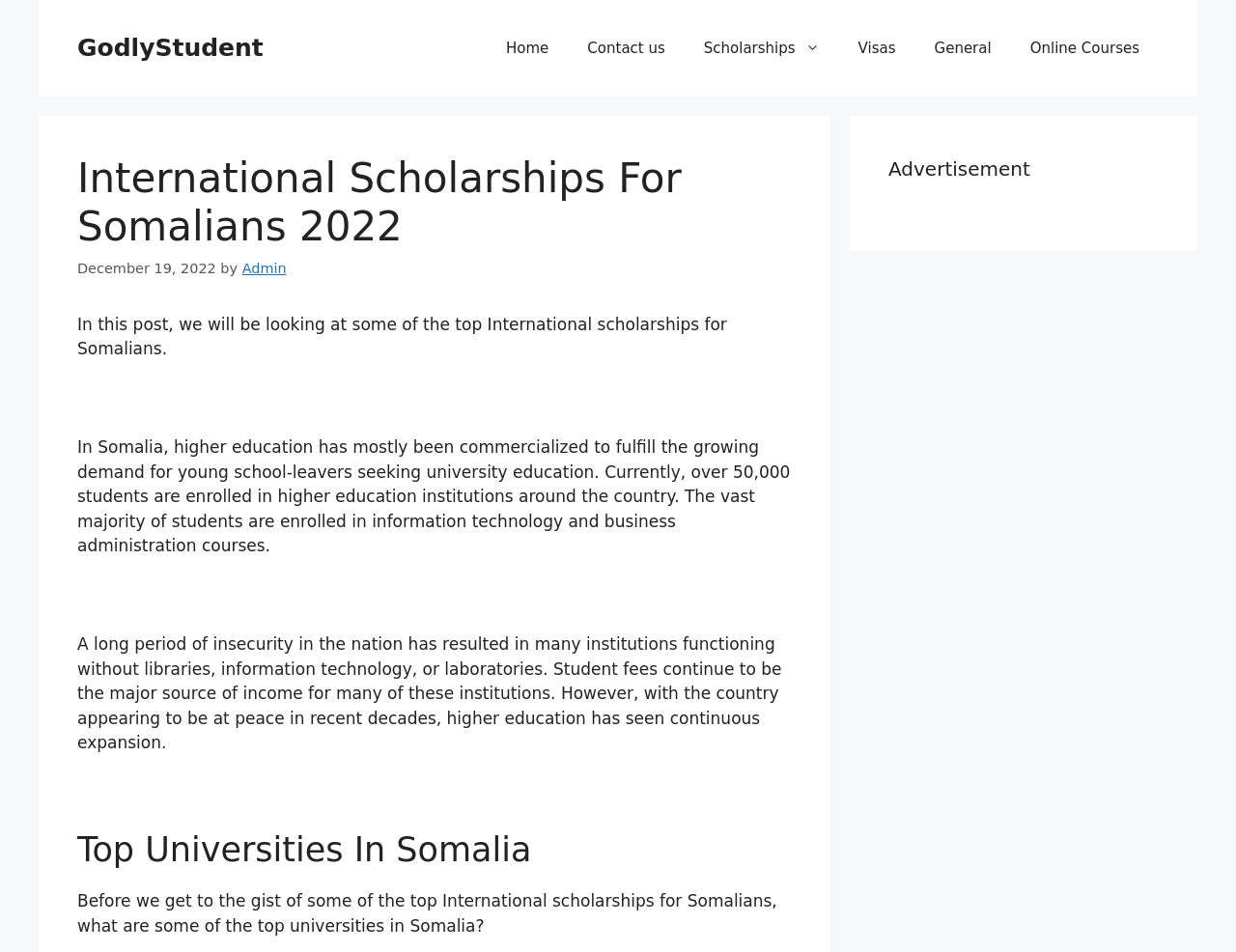How many students are enrolled in higher education institutions in Somalia?
Please give a detailed and elaborate answer to the question based on the image.

I found this information in the second paragraph of the post, which states 'Currently, over 50,000 students are enrolled in higher education institutions around the country.'